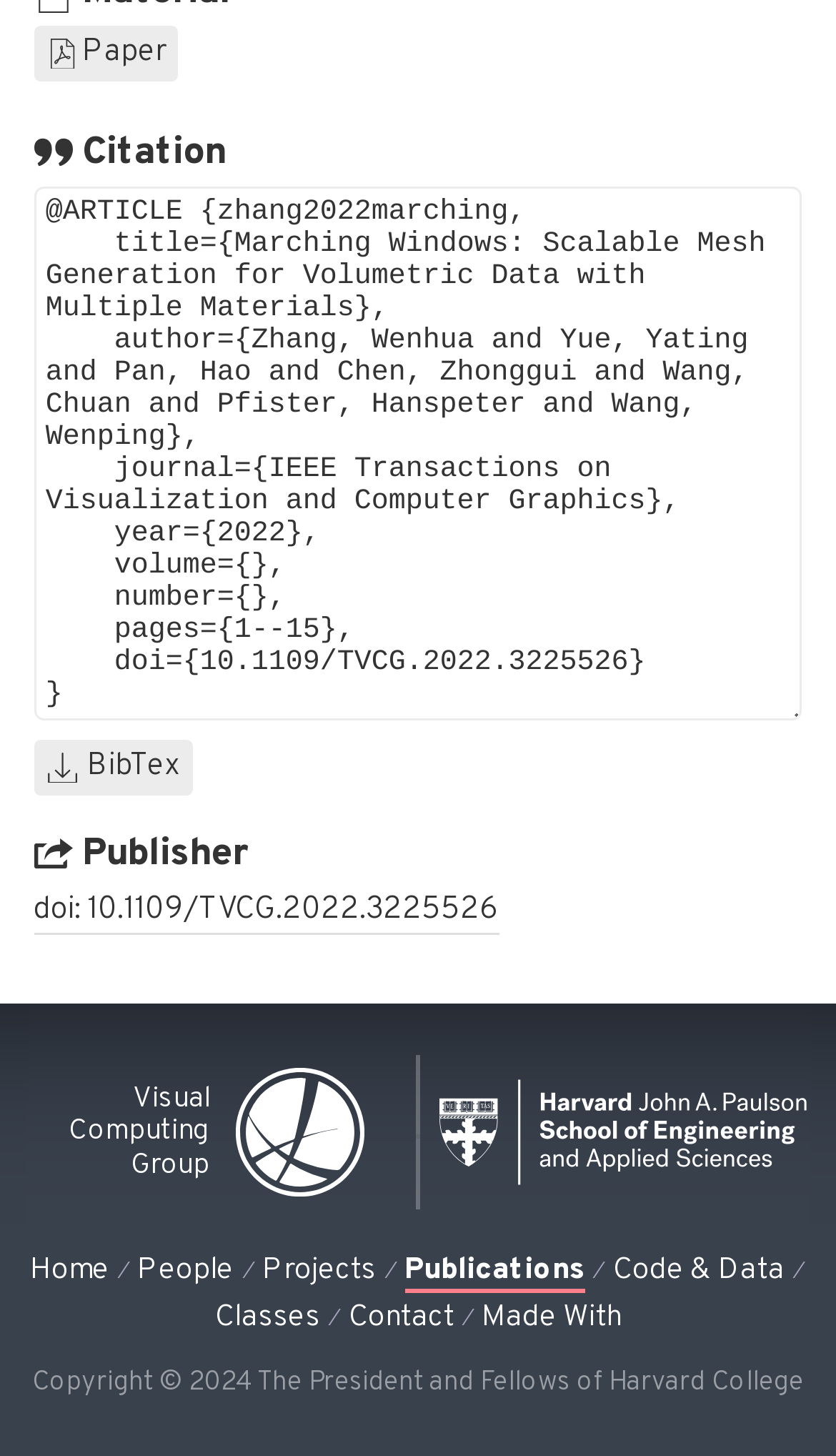Find the bounding box coordinates of the clickable region needed to perform the following instruction: "Click on the 'doi: 10.1109/TVCG.2022.3225526' link". The coordinates should be provided as four float numbers between 0 and 1, i.e., [left, top, right, bottom].

[0.04, 0.609, 0.597, 0.642]